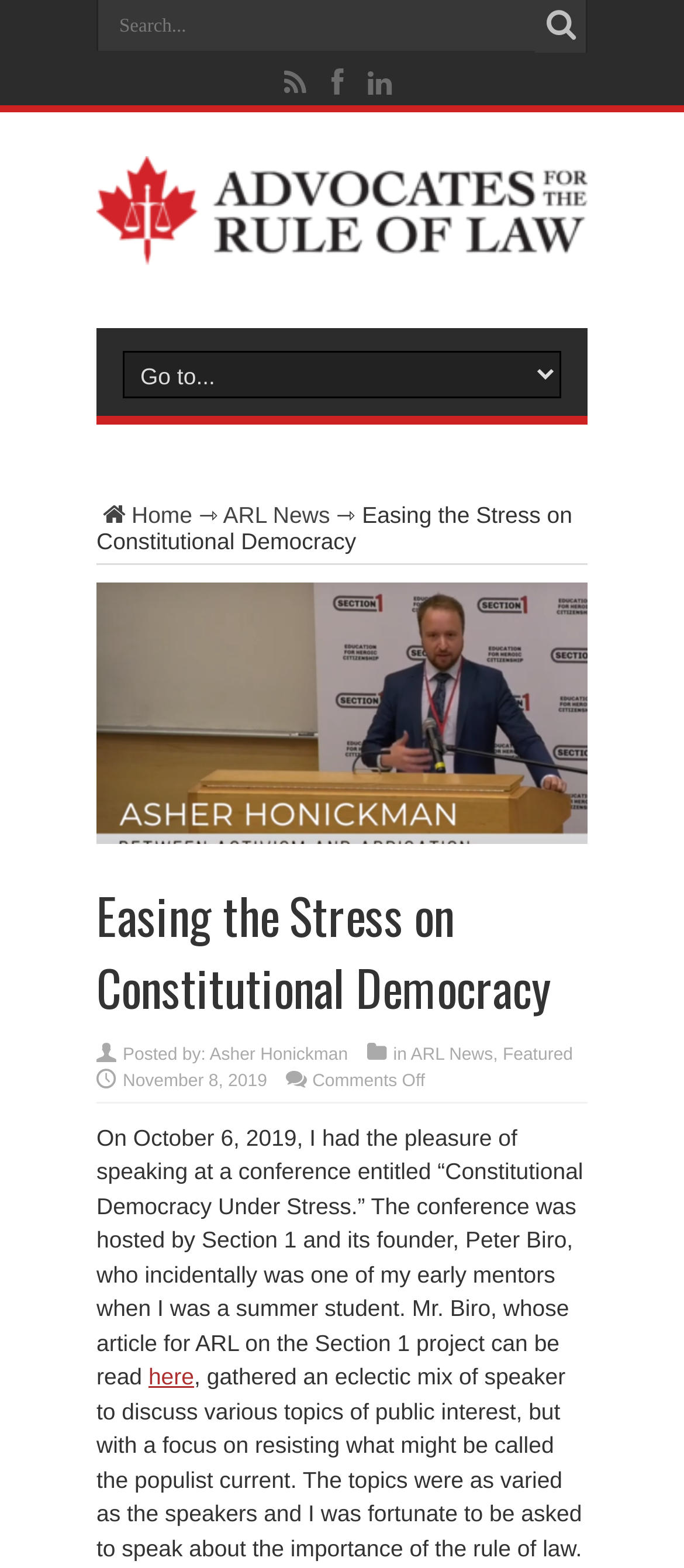Give a detailed account of the webpage's layout and content.

The webpage appears to be a blog post or article page from the "Advocates for the Rule of Law" website. At the top, there is a search bar with a magnifying glass icon and a placeholder text "Search...". To the right of the search bar, there are three social media links represented by icons.

Below the search bar, the website's title "Advocates for the Rule of Law" is displayed prominently, accompanied by a logo image. A navigation menu is located below the title, with links to "Home", "ARL News", and other sections.

The main content of the page is a blog post titled "Easing the Stress on Constitutional Democracy". The post is written by Asher Honickman and was published on November 8, 2019. The article begins with a brief introduction, followed by a longer text describing the author's experience speaking at a conference about constitutional democracy.

The post includes a link to an article by Peter Biro, the founder of Section 1, which is mentioned in the text. The article text is divided into paragraphs, with a clear structure and formatting. At the bottom of the post, there is a comment section with a "Comments Off" label, indicating that comments are not allowed on this post.